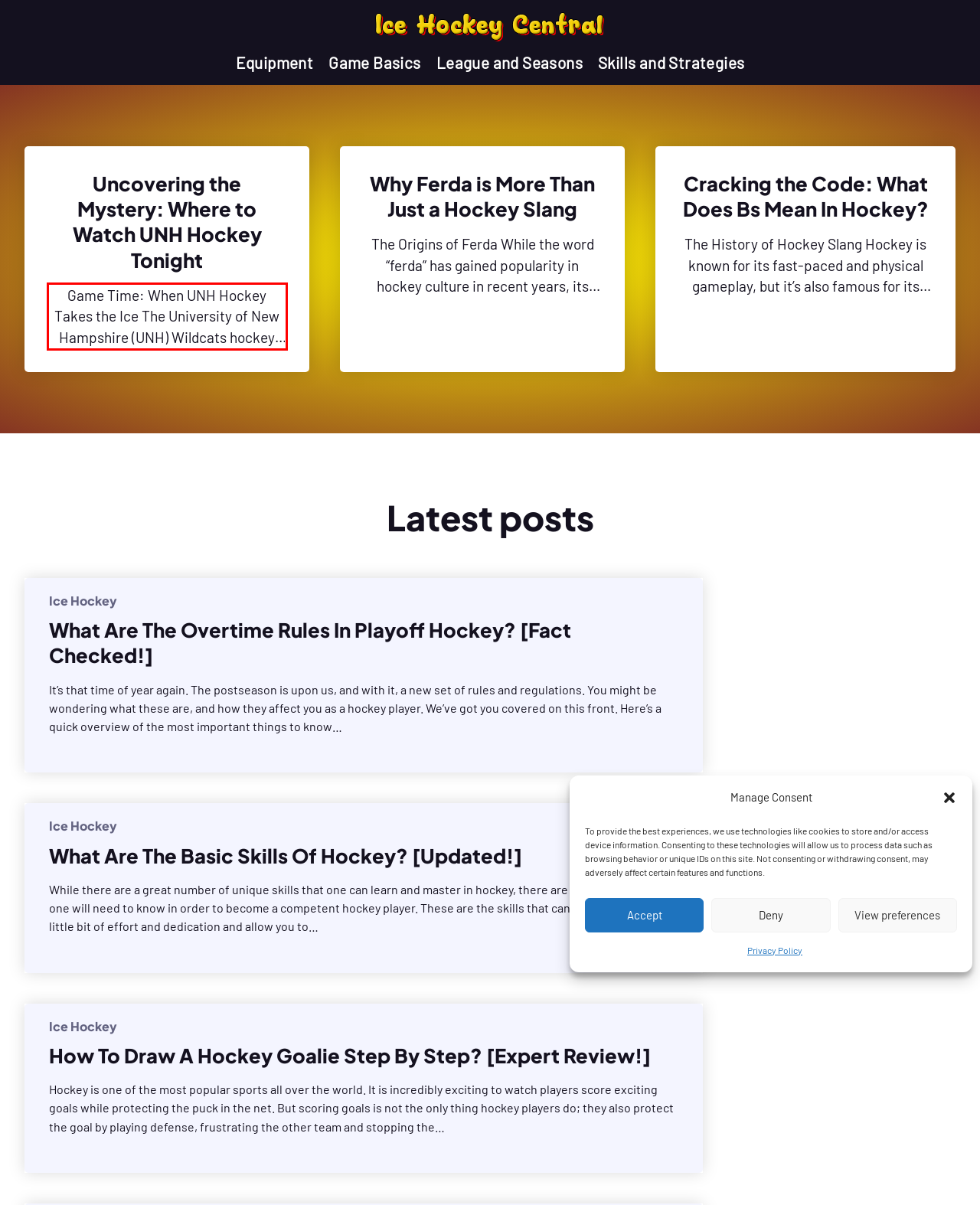With the given screenshot of a webpage, locate the red rectangle bounding box and extract the text content using OCR.

Game Time: When UNH Hockey Takes the Ice The University of New Hampshire (UNH) Wildcats hockey team has been a force to be reckoned with for…